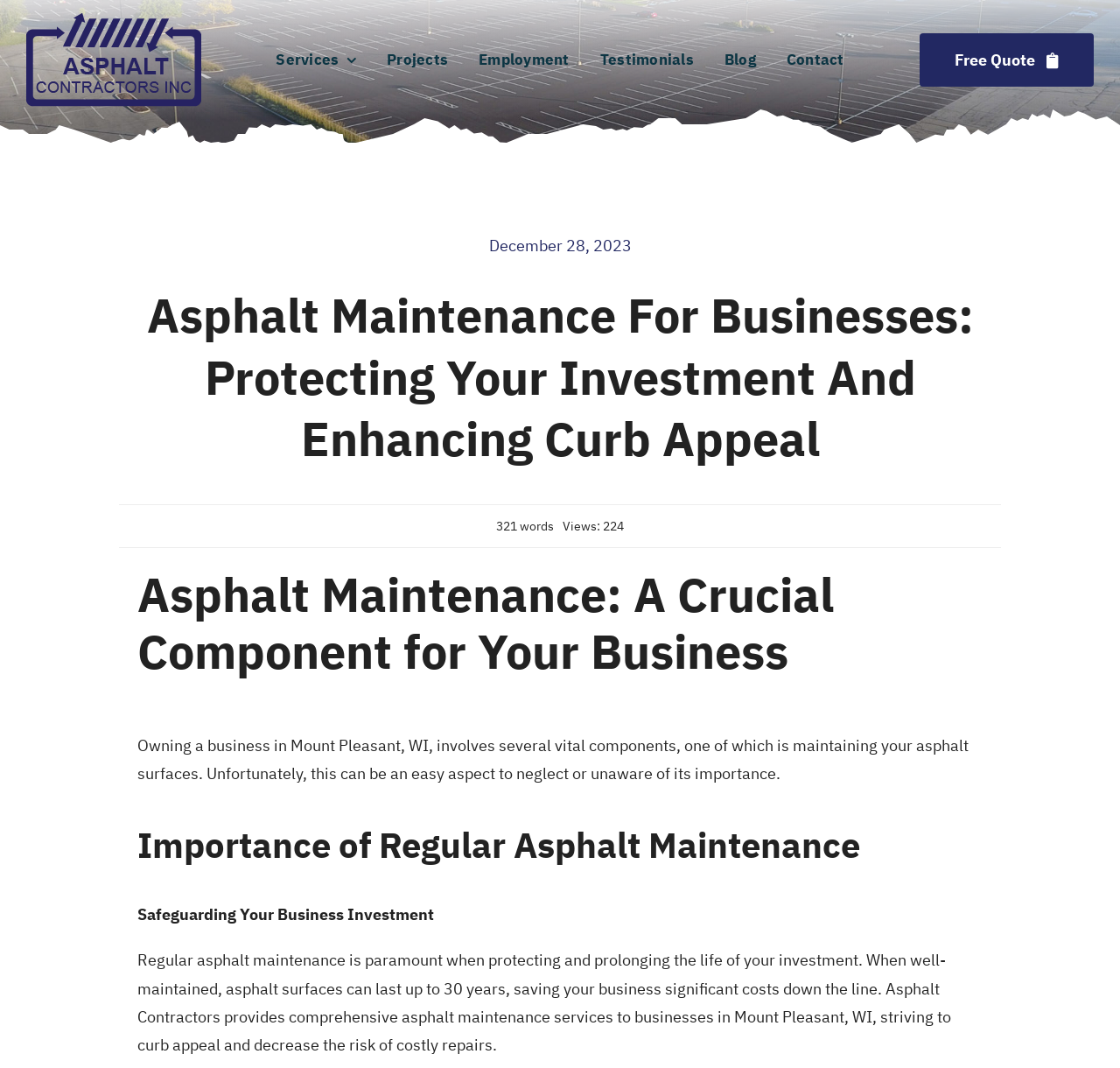What is the purpose of regular asphalt maintenance?
Please give a detailed answer to the question using the information shown in the image.

According to the text 'Regular asphalt maintenance is paramount when protecting and prolonging the life of your investment...', regular asphalt maintenance is important to protect the business investment.